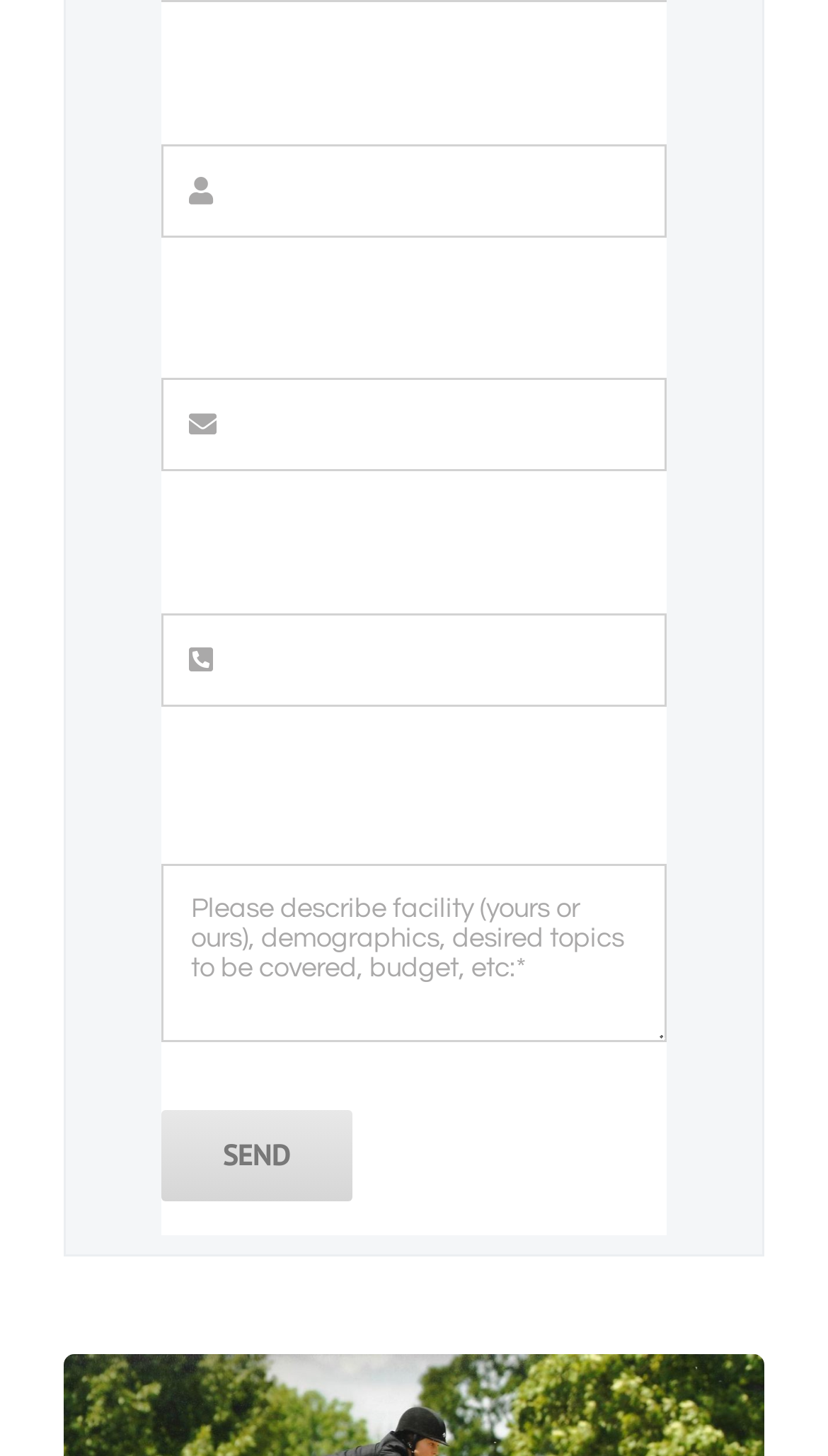Is the Phone Number field required?
Using the information from the image, give a concise answer in one word or a short phrase.

Yes